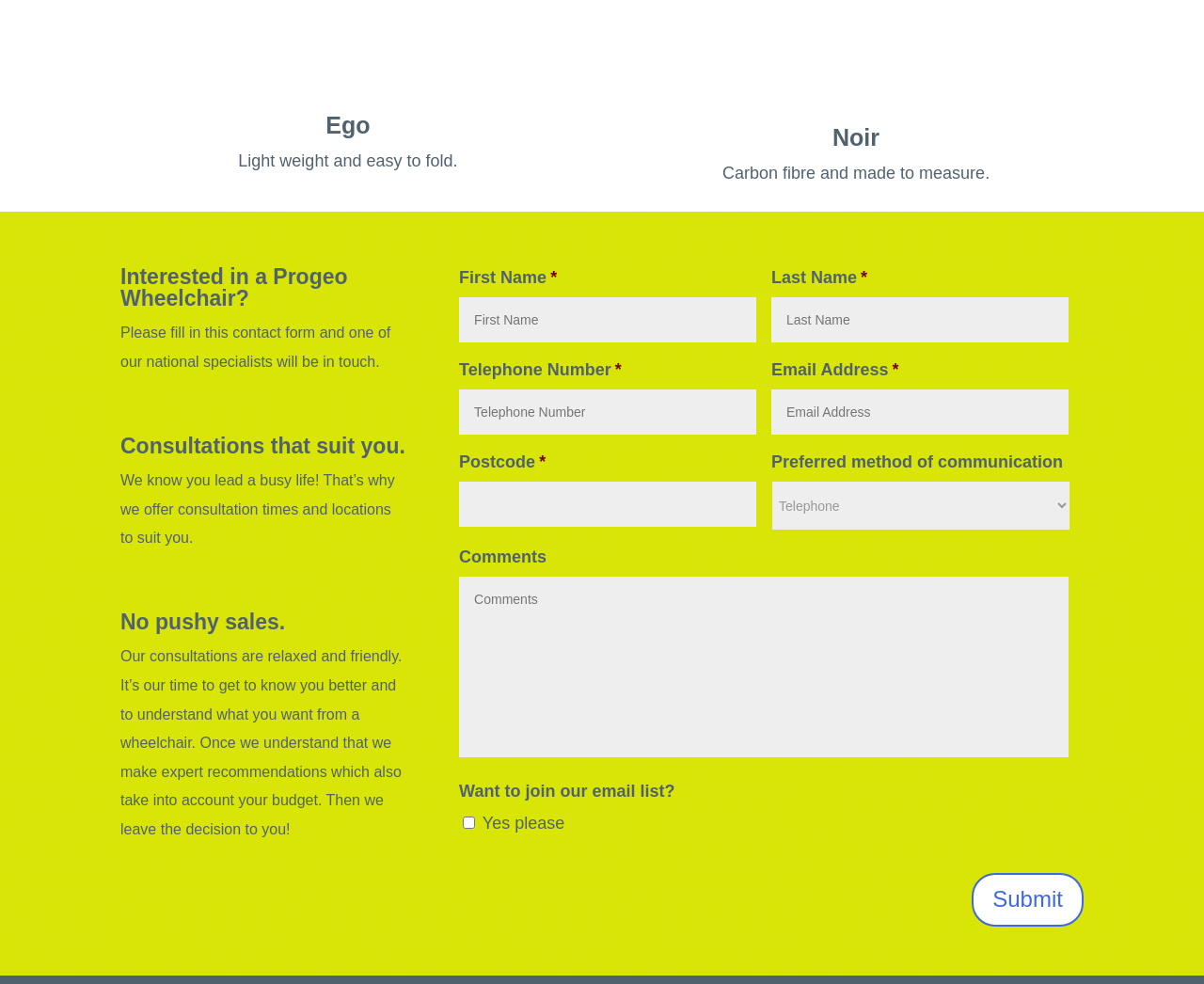How many types of wheelchairs are mentioned? Based on the screenshot, please respond with a single word or phrase.

2